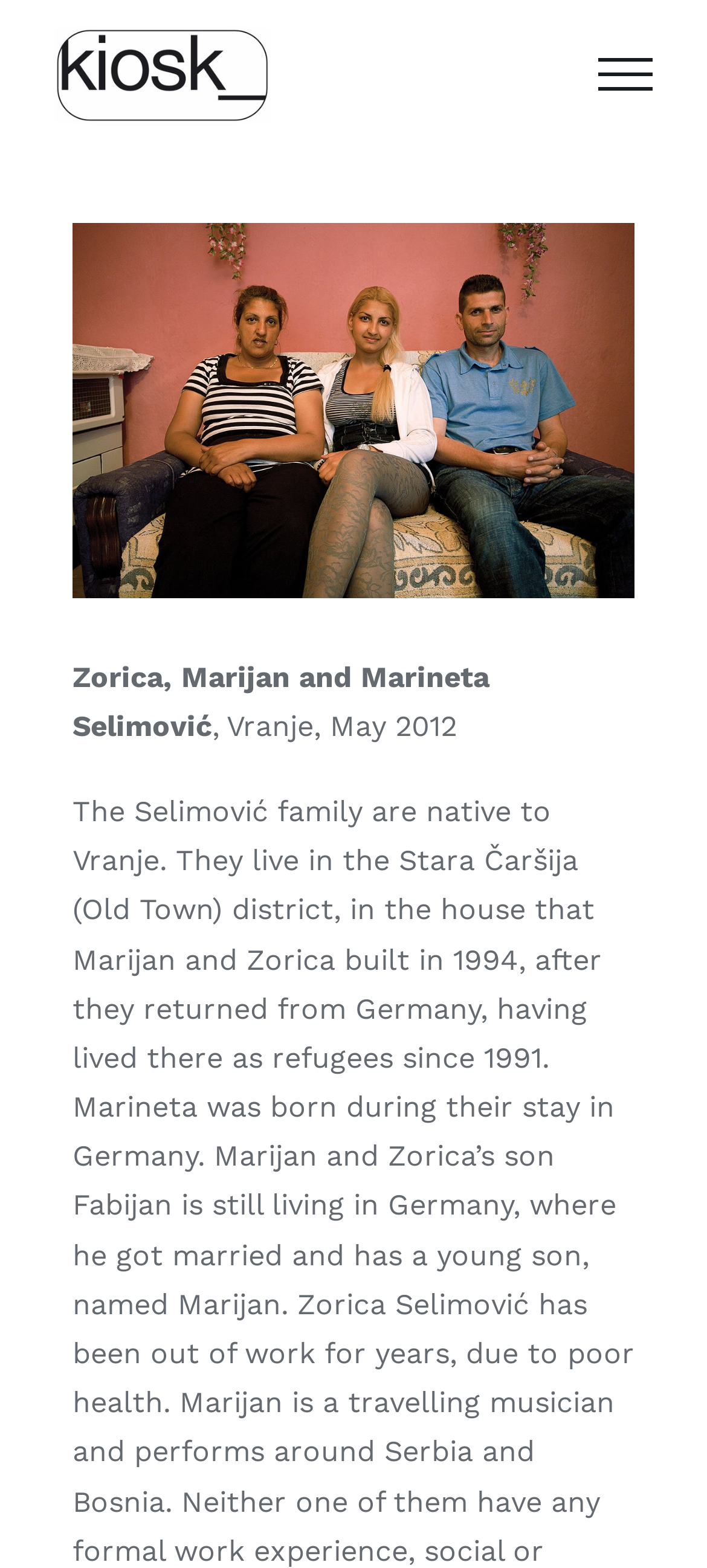Identify the bounding box coordinates for the UI element described as: "aria-label="Toggle Menu"". The coordinates should be provided as four floats between 0 and 1: [left, top, right, bottom].

[0.81, 0.037, 0.959, 0.058]